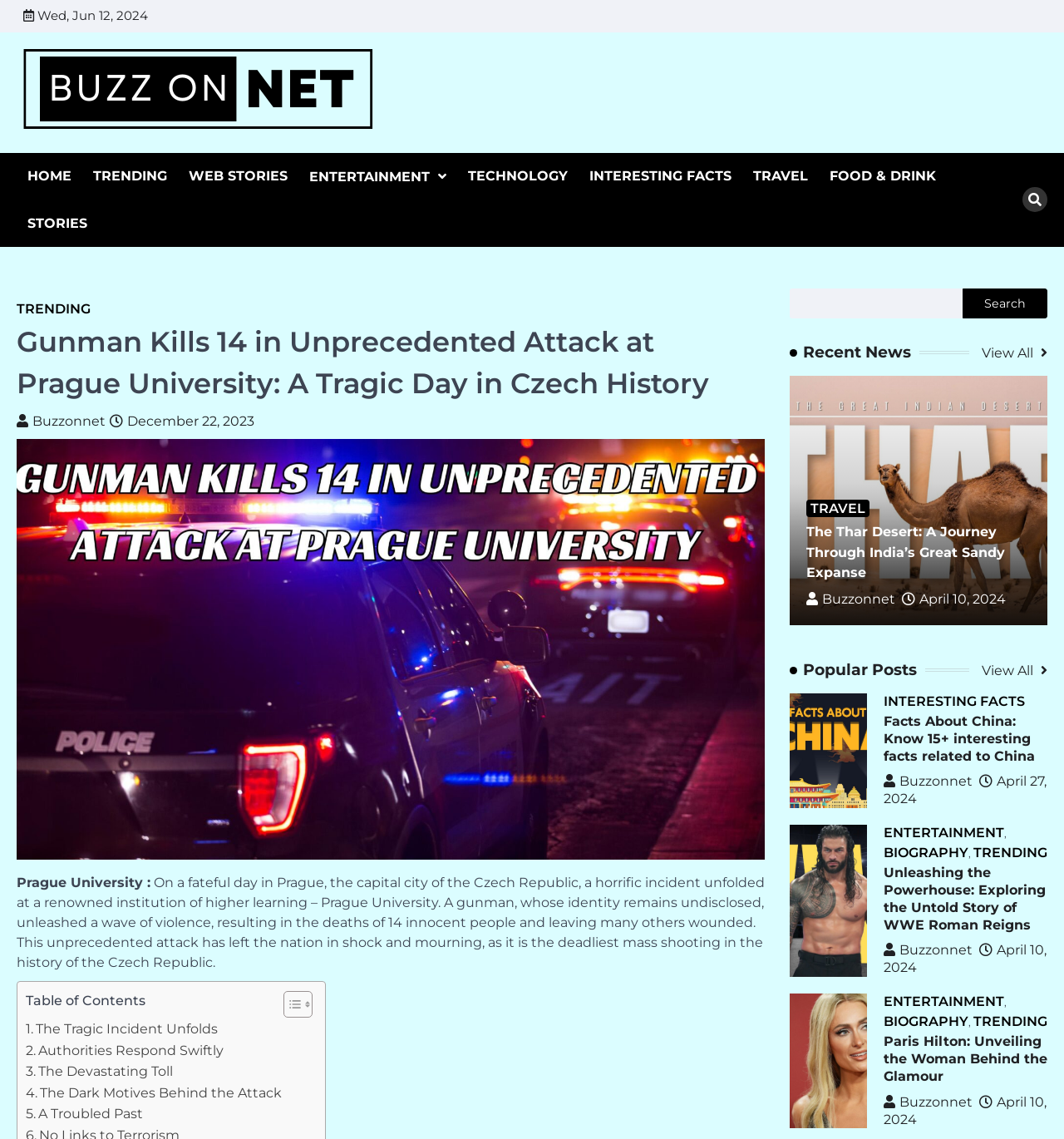What is the date of the article 'Gunman Kills 14 in Unprecedented Attack at Prague University'?
Based on the image, please offer an in-depth response to the question.

I found the date by looking at the article's metadata, specifically the link with the text ' December 22, 2023' which is located below the article's title.